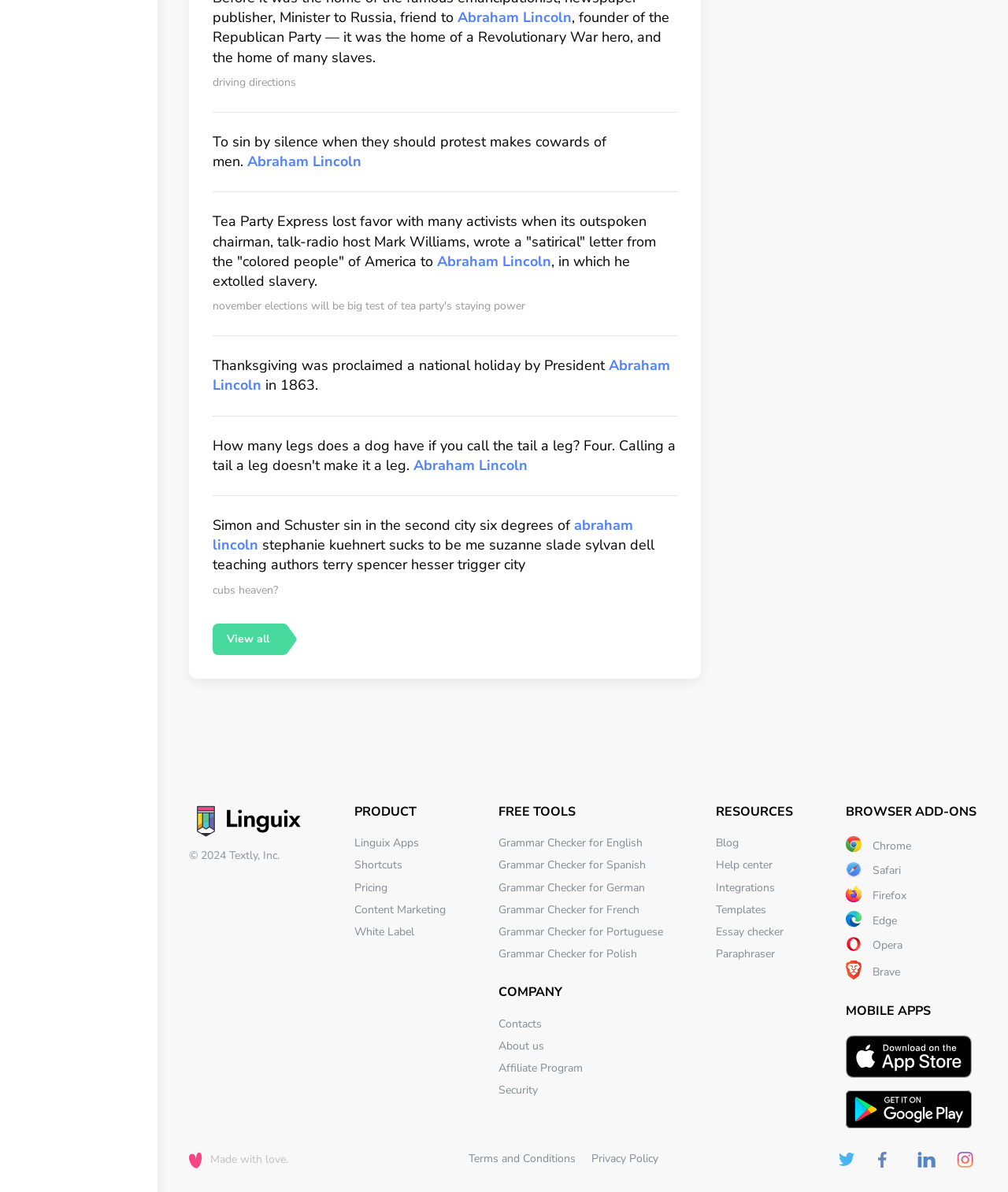Find the bounding box coordinates of the area to click in order to follow the instruction: "Click on the 'Grammar Checker for English' link".

[0.495, 0.701, 0.638, 0.713]